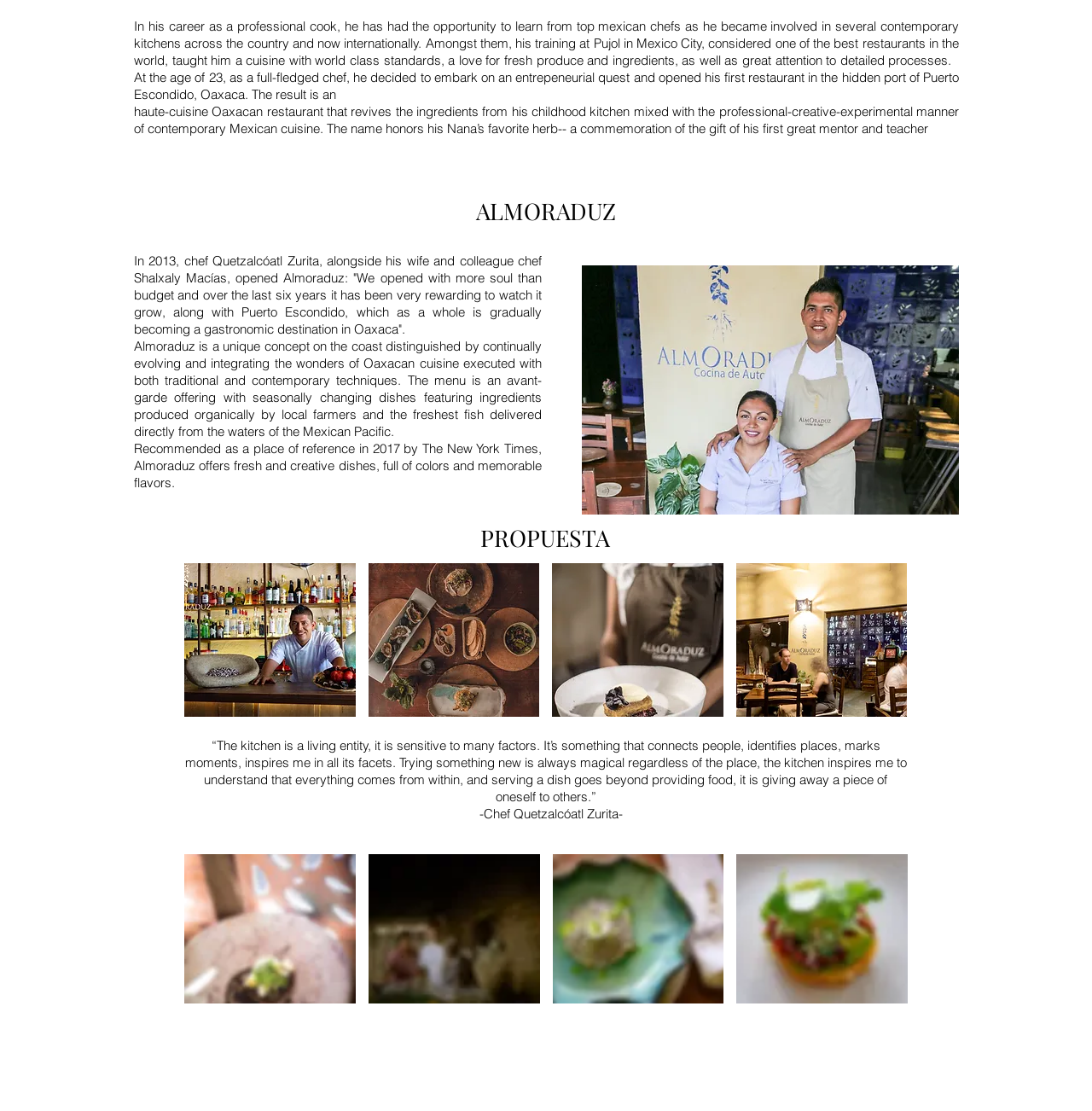Given the element description, predict the bounding box coordinates in the format (top-left x, top-left y, bottom-right x, bottom-right y), using floating point numbers between 0 and 1: press to zoom

[0.337, 0.507, 0.494, 0.645]